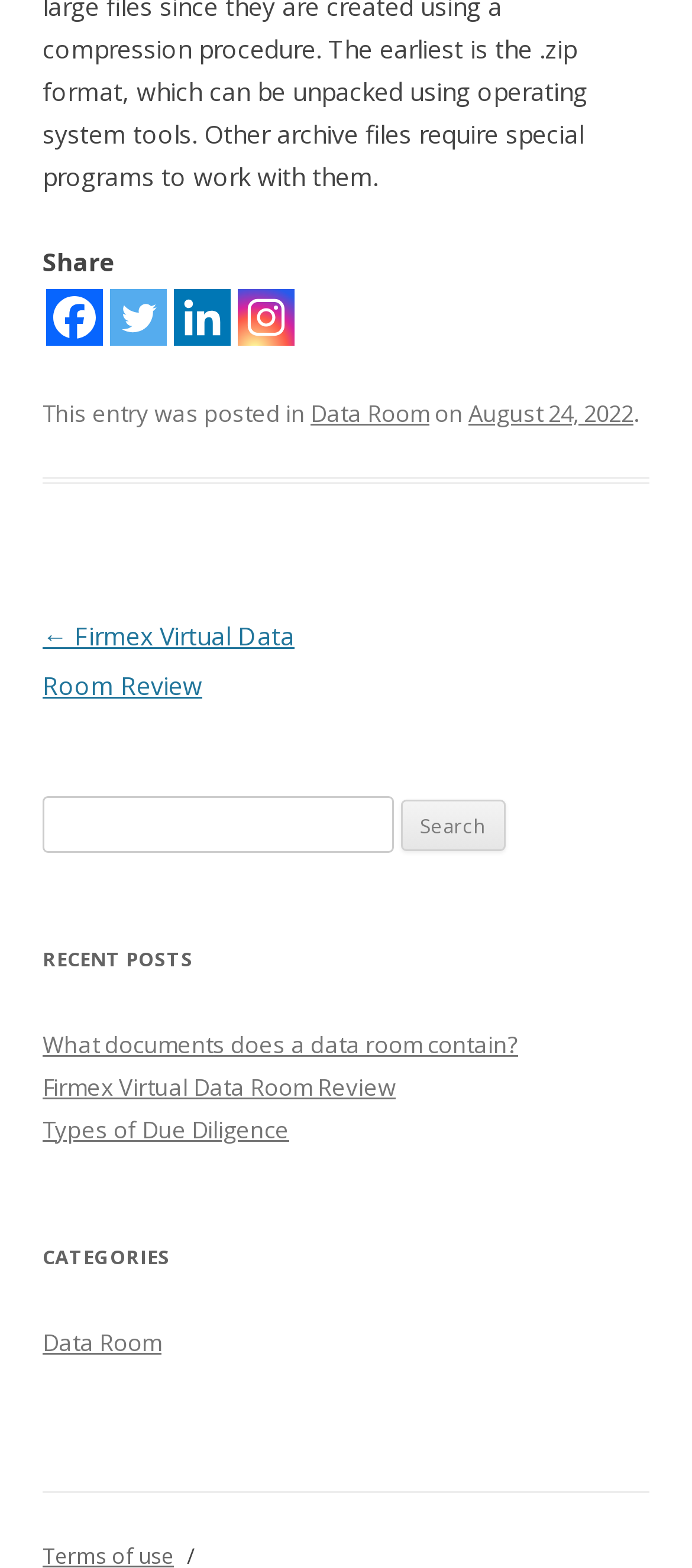Give a one-word or one-phrase response to the question: 
What is the date of the current post?

August 24, 2022